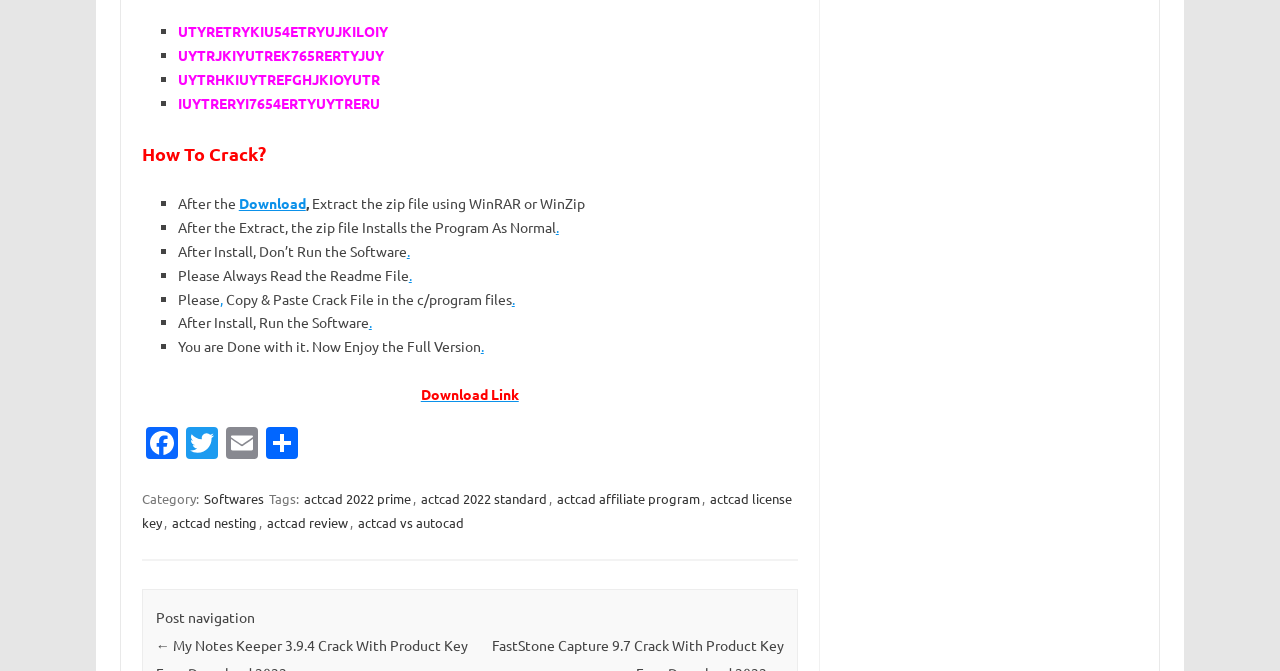What is the category of the software?
Give a thorough and detailed response to the question.

The category of the software can be found in the footer section of the webpage, where it is mentioned as 'Category: Softwares'.